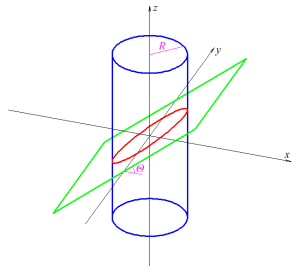What is the orientation of the z-axis?
Answer the question using a single word or phrase, according to the image.

Vertical